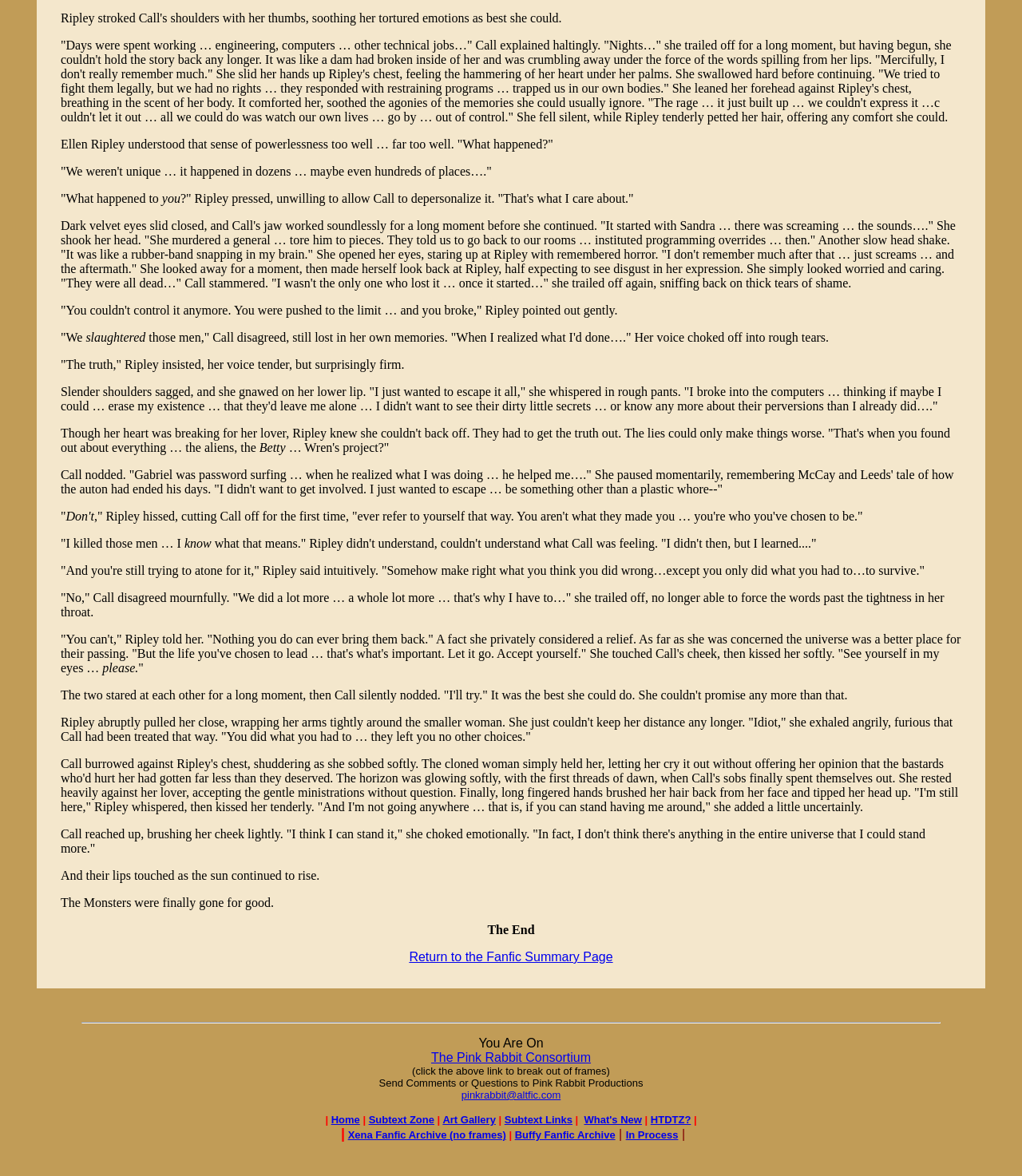Find the bounding box coordinates of the area to click in order to follow the instruction: "Click the 'Return to the Fanfic Summary Page' link".

[0.4, 0.808, 0.6, 0.819]